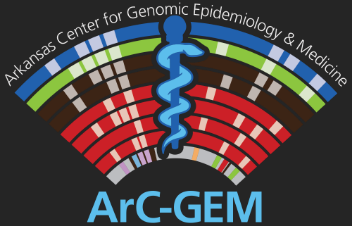Offer an in-depth caption that covers the entire scene depicted in the image.

The image features the emblem of the Arkansas Center for Genomic Epidemiology & Medicine (ArC-GEM). The design includes a stylized blue caduceus symbol at its center, representing the medical field. Surrounding the caduceus, a series of colorful, concentric bands showcase various hues, reflecting the center's focus on genomic research and its connection to epidemiology and medicine. The name "ArC-GEM" is prominently displayed in bold text at the bottom, underscoring the organization’s identity and mission. This imagery encapsulates the integration of genomic science with healthcare initiatives.